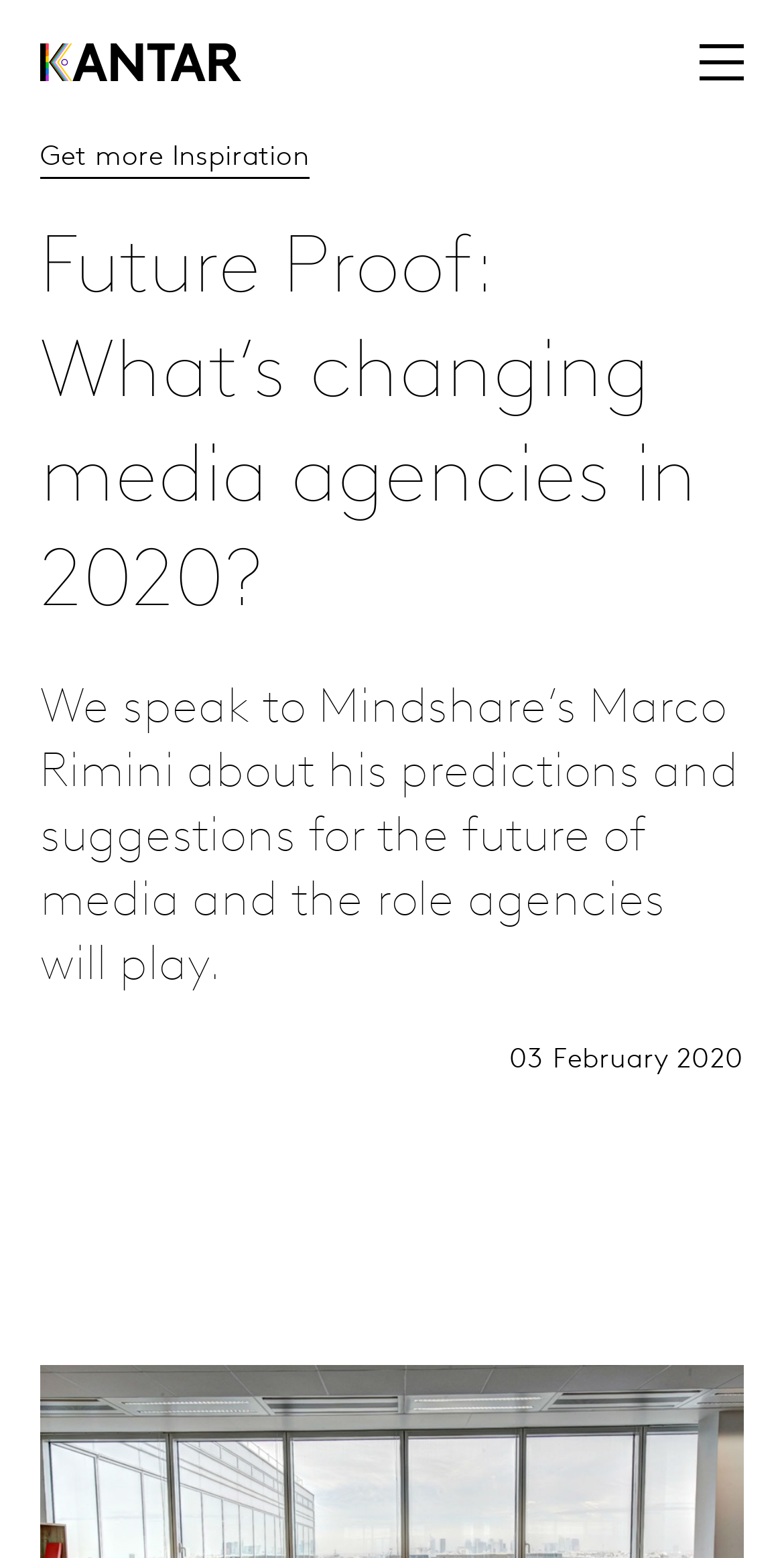Using the element description International Moving, predict the bounding box coordinates for the UI element. Provide the coordinates in (top-left x, top-left y, bottom-right x, bottom-right y) format with values ranging from 0 to 1.

None